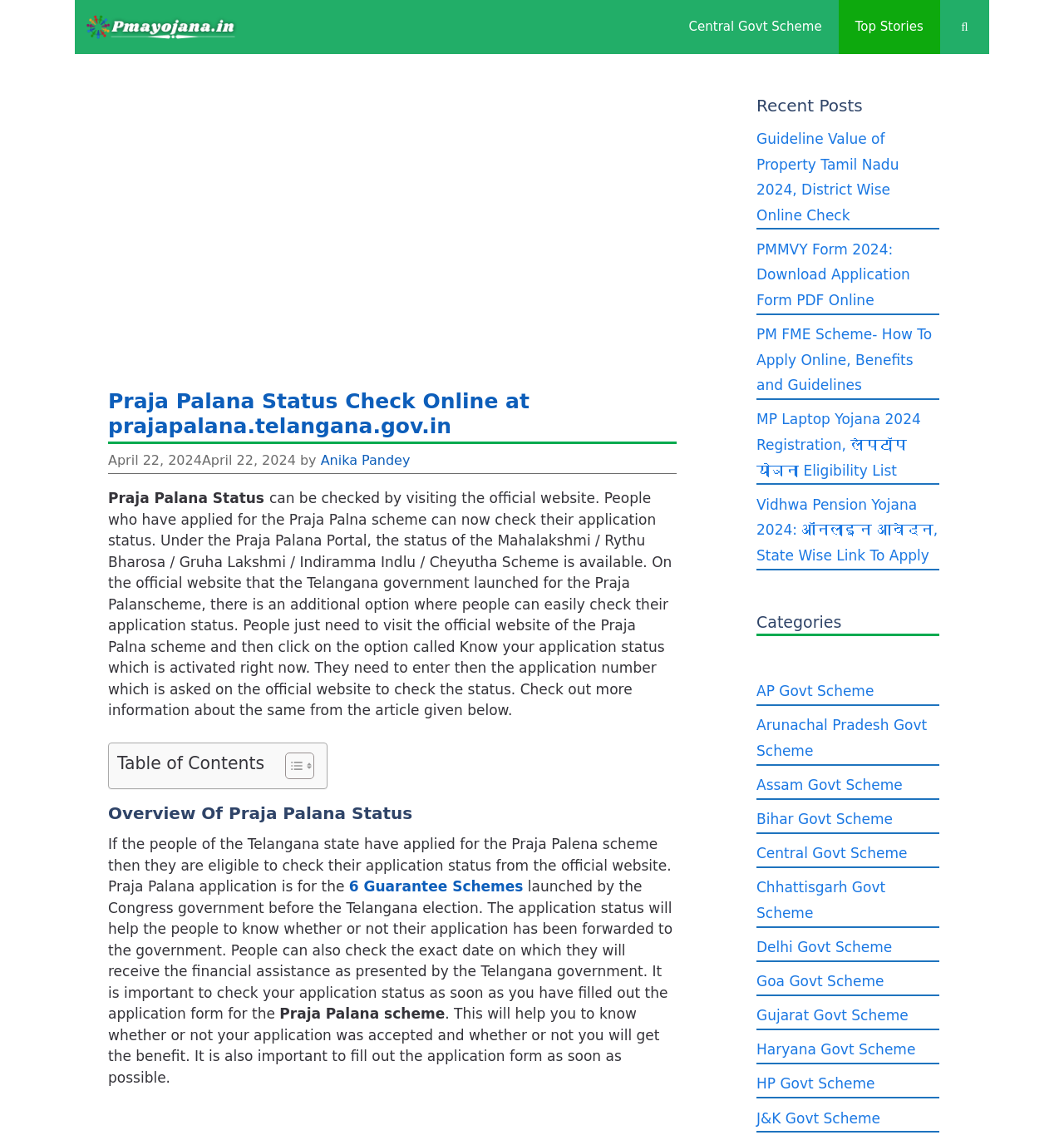Provide a single word or phrase to answer the given question: 
What is the purpose of the Praja Palana application?

To receive financial assistance